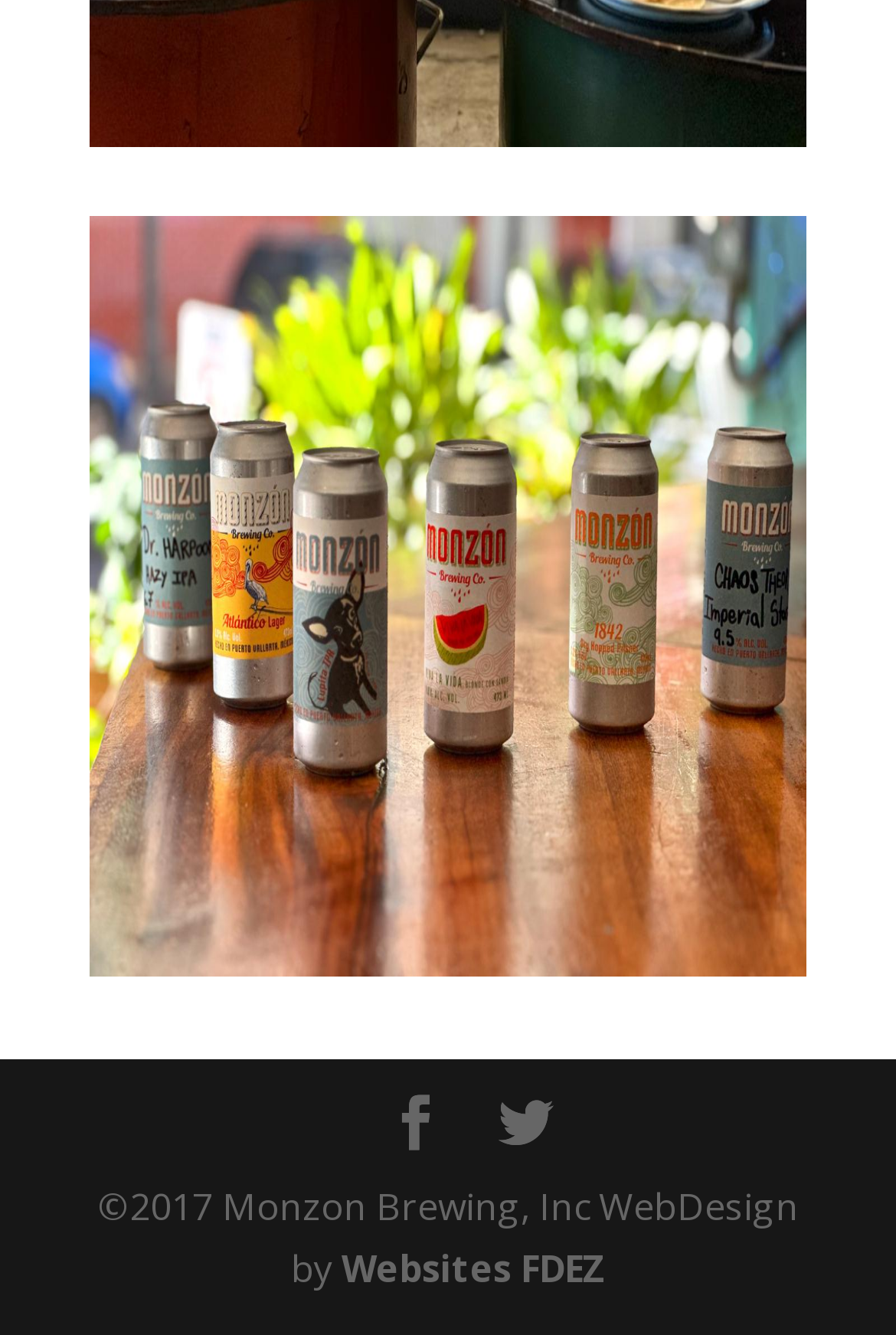Using the given element description, provide the bounding box coordinates (top-left x, top-left y, bottom-right x, bottom-right y) for the corresponding UI element in the screenshot: Websites FDEZ

[0.381, 0.931, 0.676, 0.969]